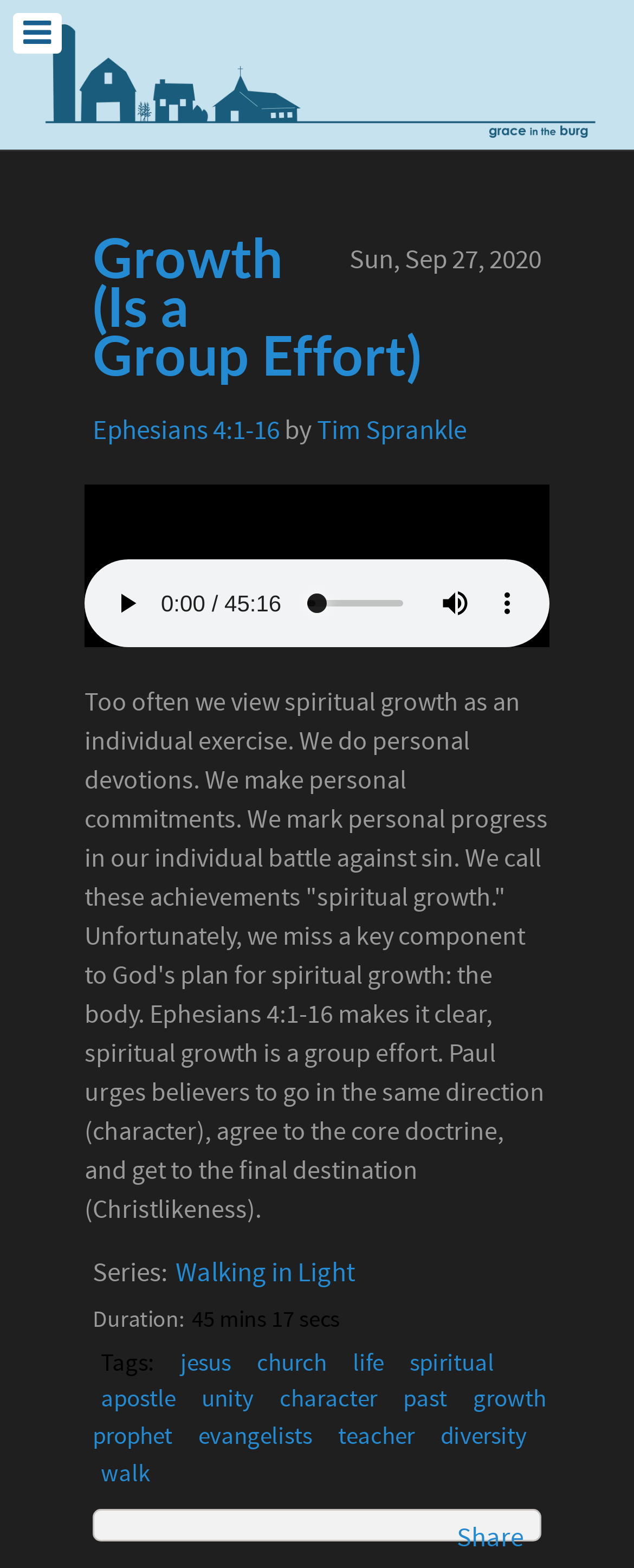Could you identify the text that serves as the heading for this webpage?

Growth (Is a Group Effort)